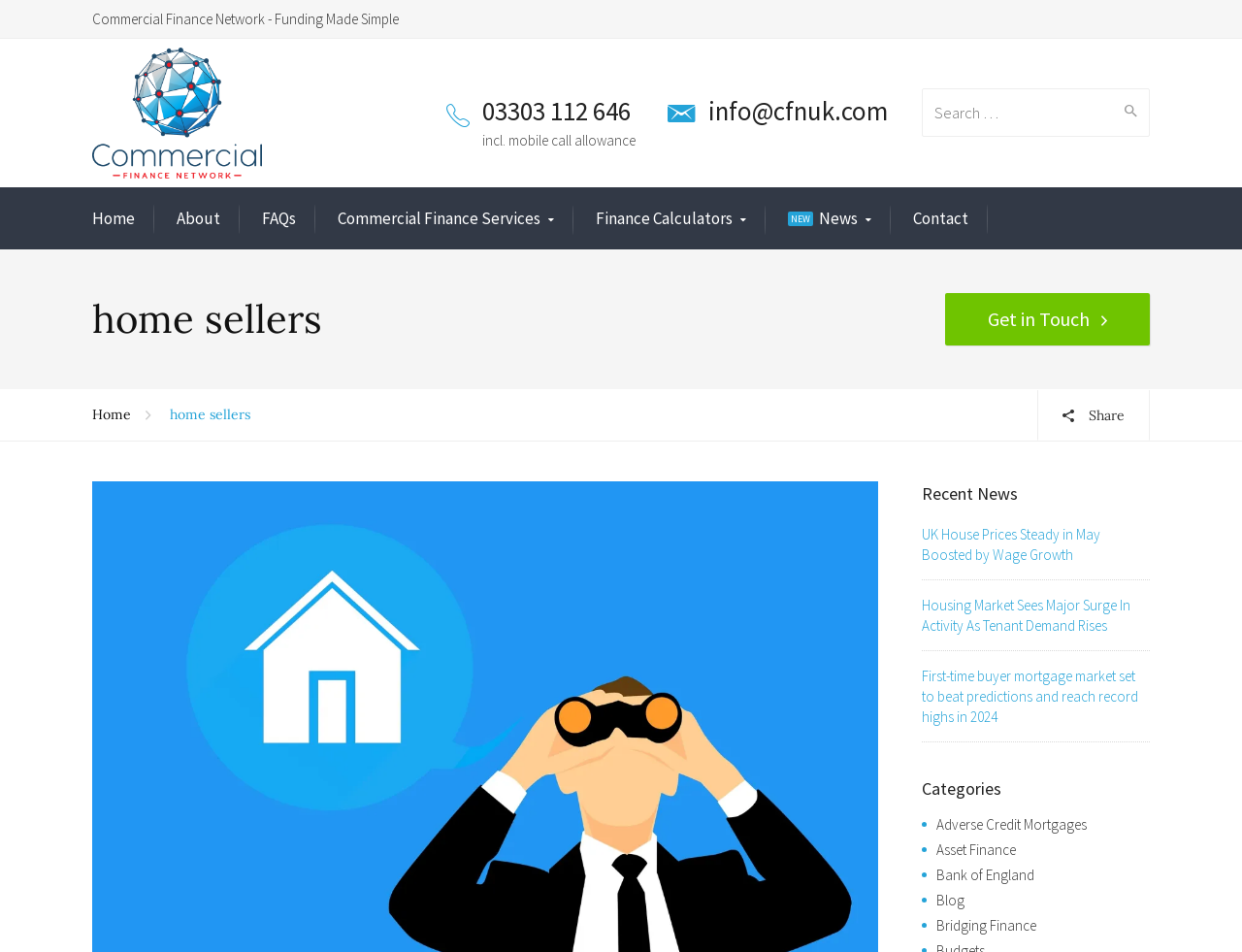What is the name of the company?
Give a detailed and exhaustive answer to the question.

The company name is obtained from the StaticText element 'Commercial Finance Network - Funding Made Simple' at the top of the webpage.